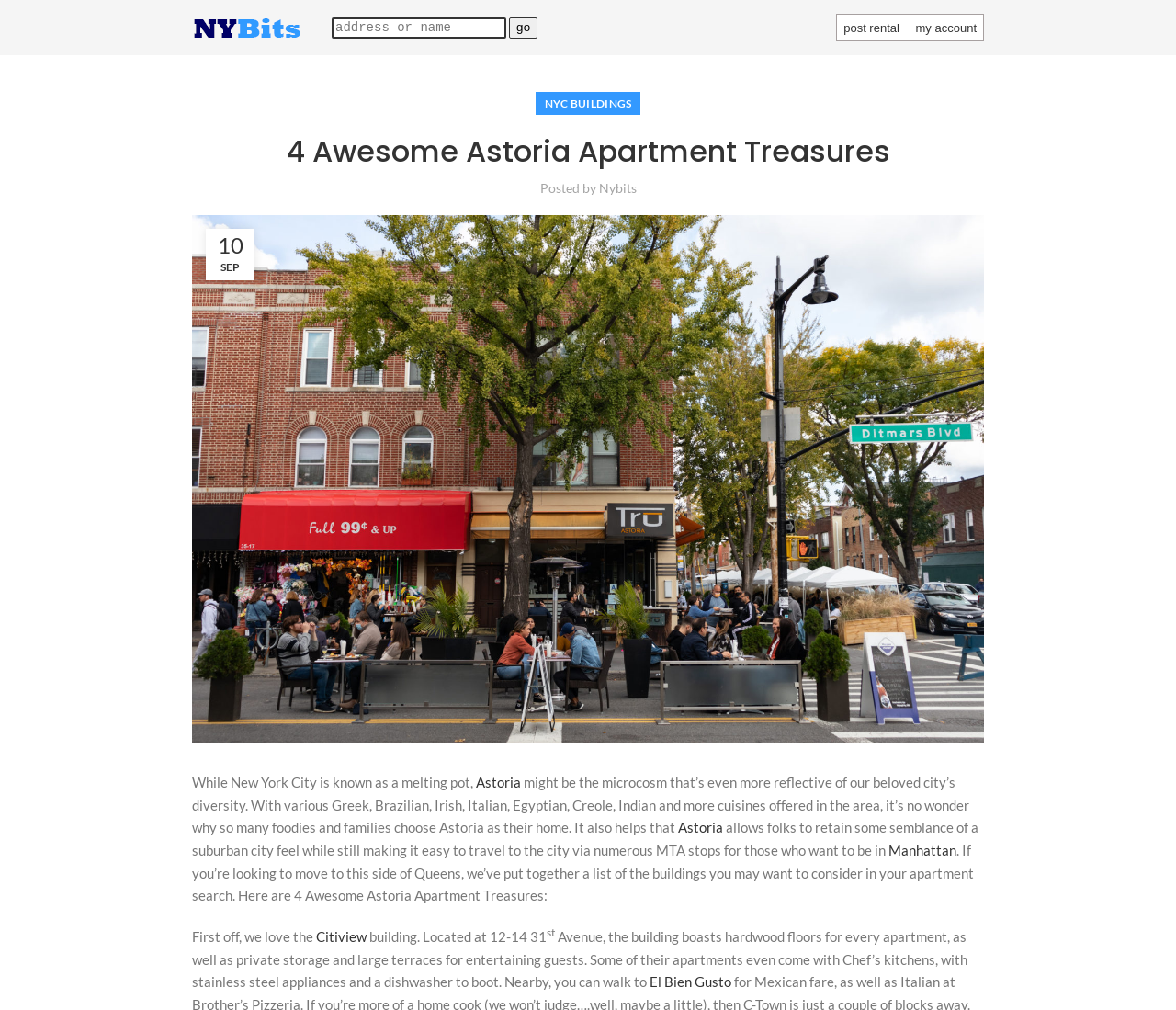Indicate the bounding box coordinates of the element that must be clicked to execute the instruction: "read more about Astoria". The coordinates should be given as four float numbers between 0 and 1, i.e., [left, top, right, bottom].

[0.405, 0.766, 0.443, 0.783]